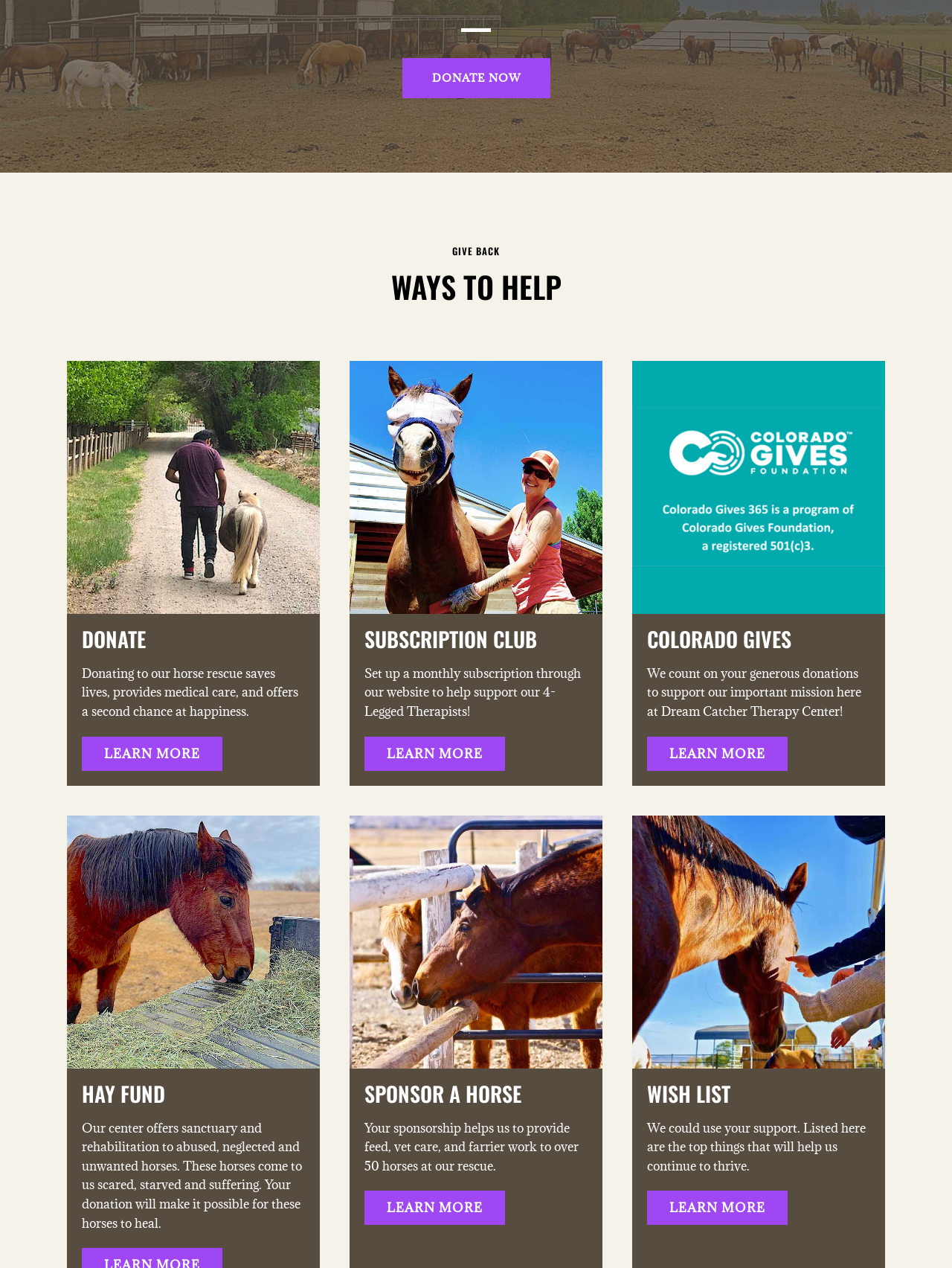Locate the coordinates of the bounding box for the clickable region that fulfills this instruction: "Click on DONATE NOW".

[0.422, 0.046, 0.578, 0.077]